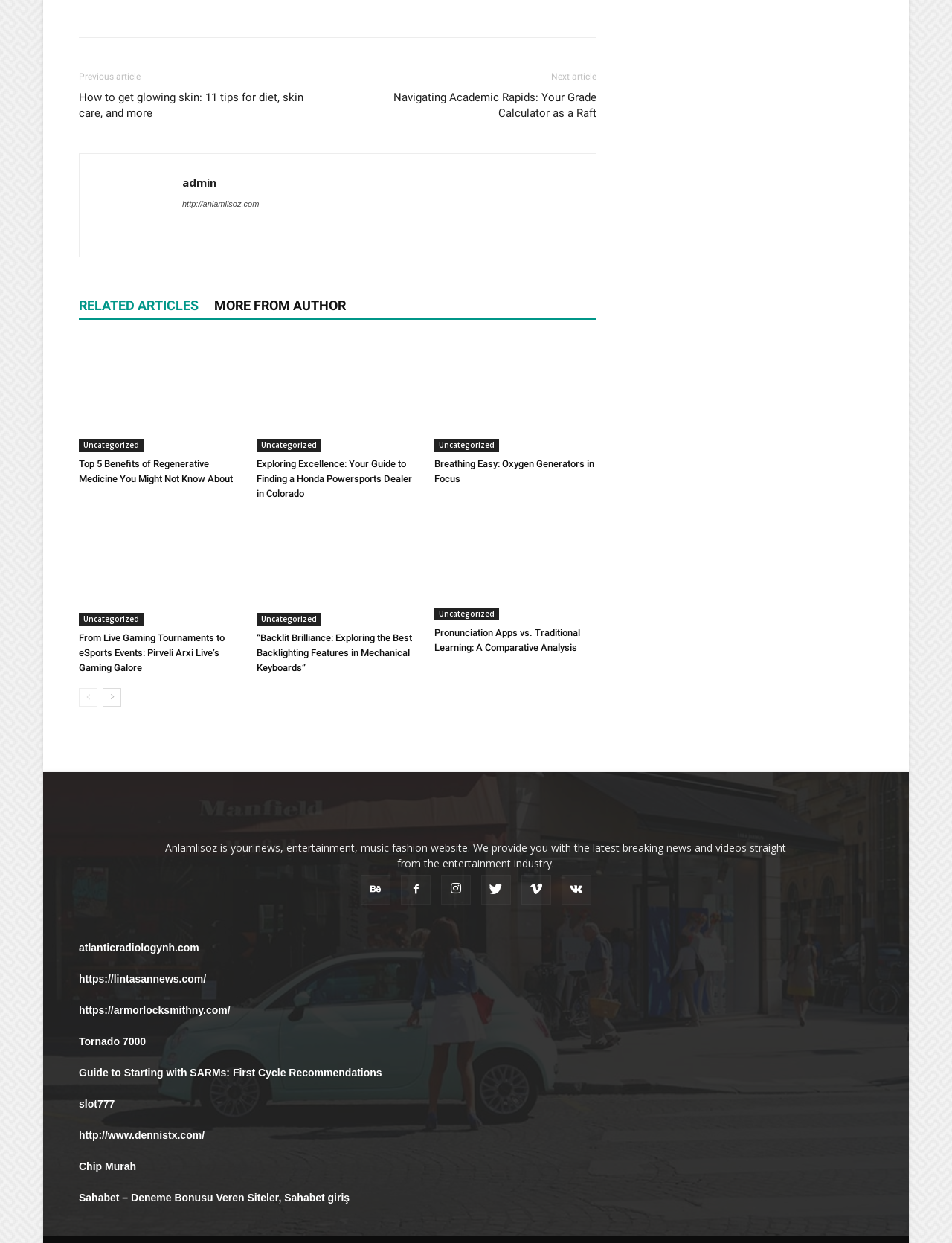Indicate the bounding box coordinates of the clickable region to achieve the following instruction: "Click on the 'Pronunciation Apps vs. Traditional Learning: A Comparative Analysis' article."

[0.456, 0.52, 0.627, 0.605]